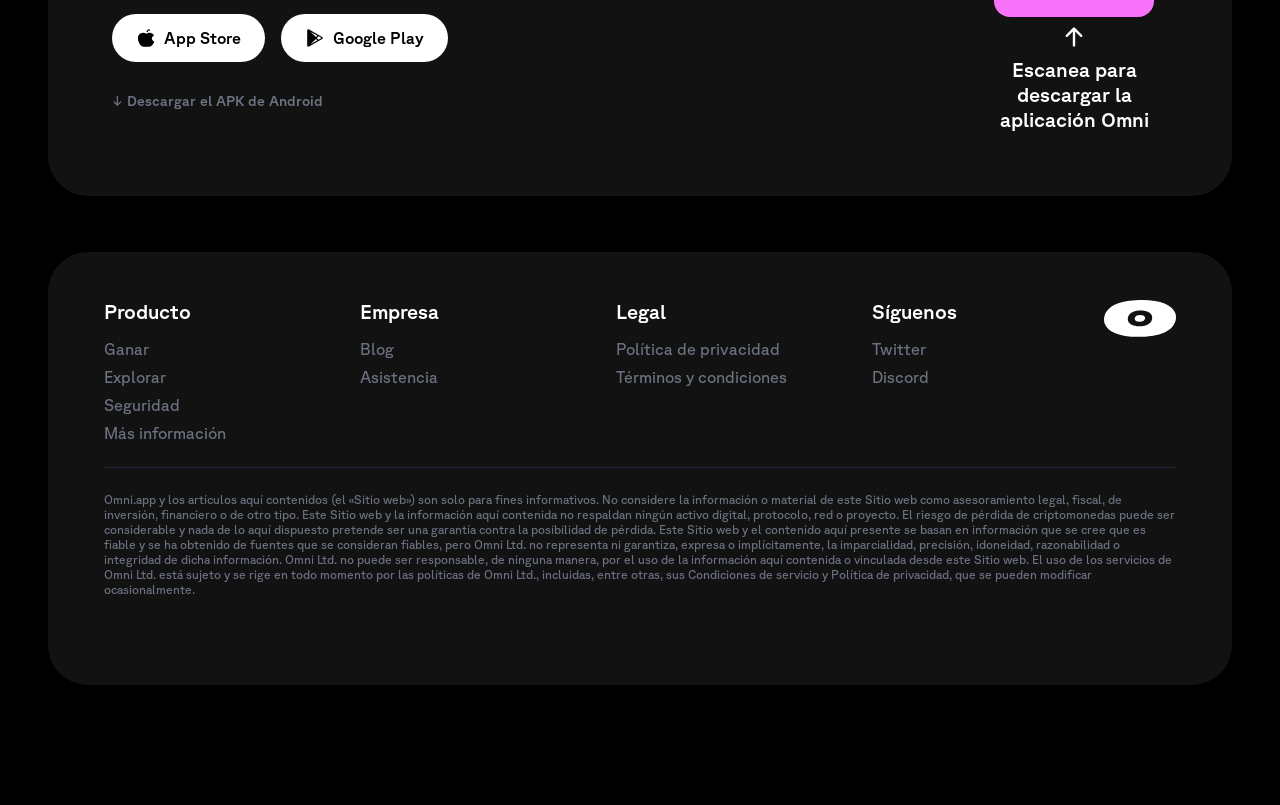Predict the bounding box of the UI element based on this description: "Asistencia".

[0.281, 0.457, 0.342, 0.48]